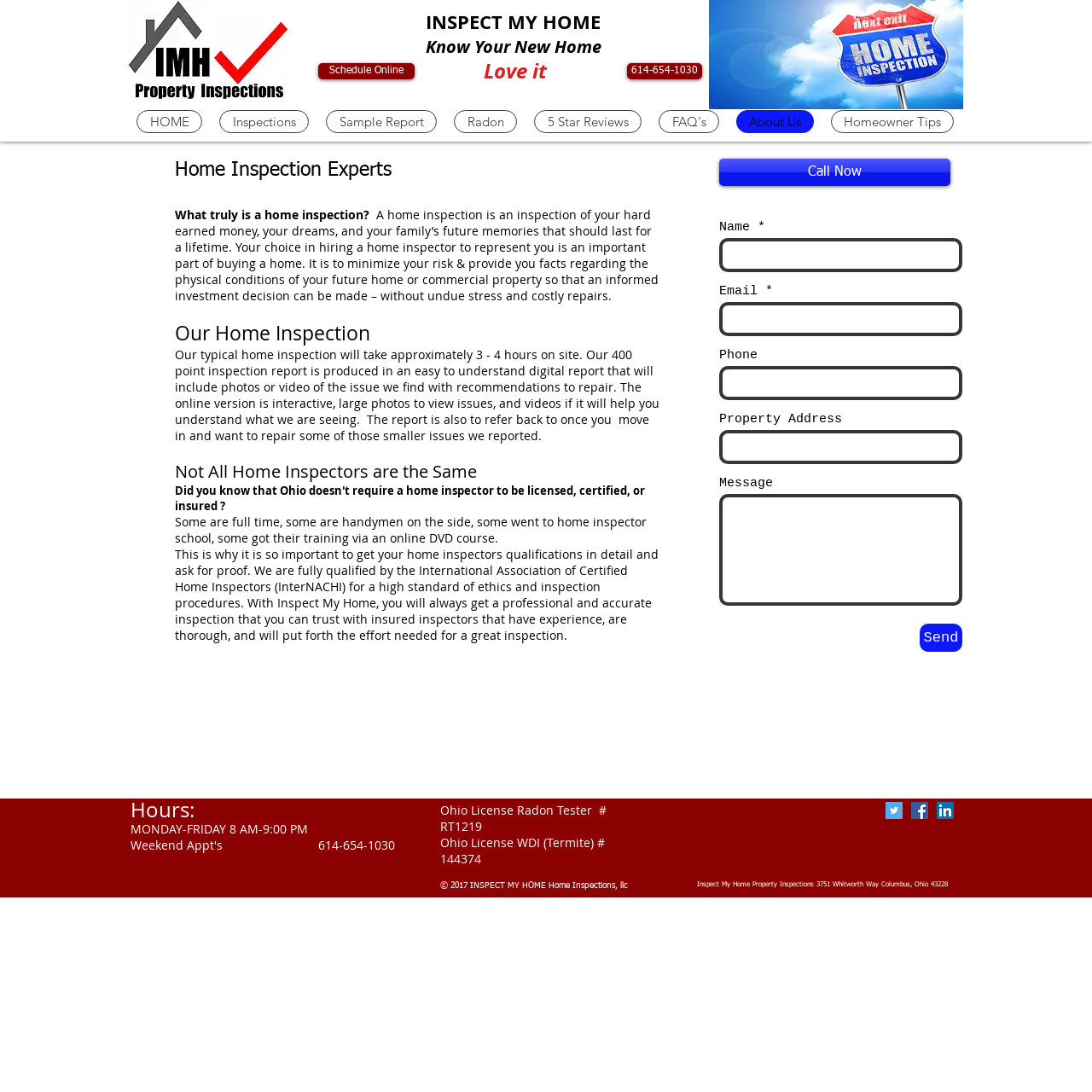Point out the bounding box coordinates of the section to click in order to follow this instruction: "Click on the 'Station Locator' link".

None